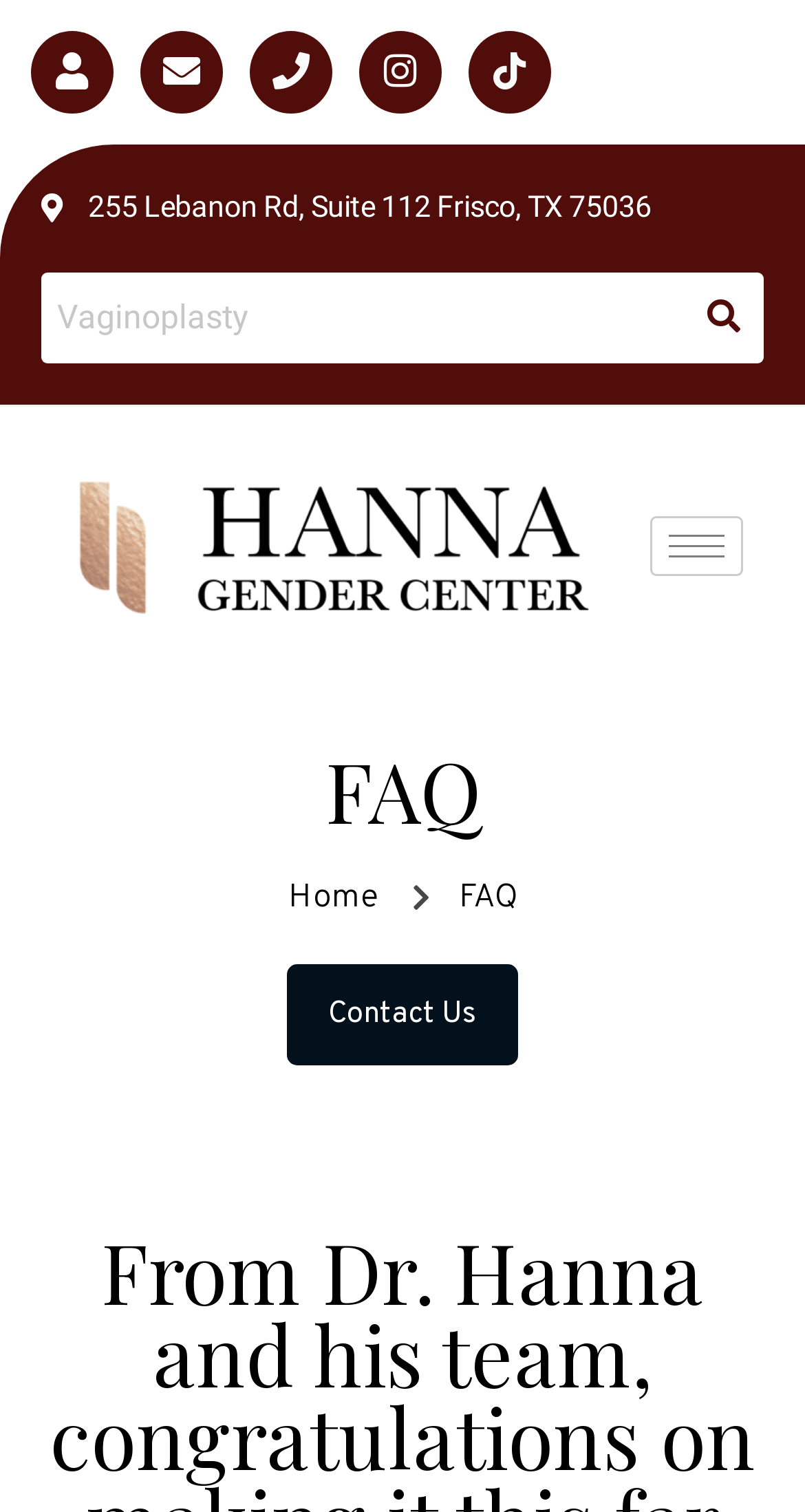Provide the bounding box coordinates for the area that should be clicked to complete the instruction: "Open Instagram".

[0.446, 0.02, 0.549, 0.075]